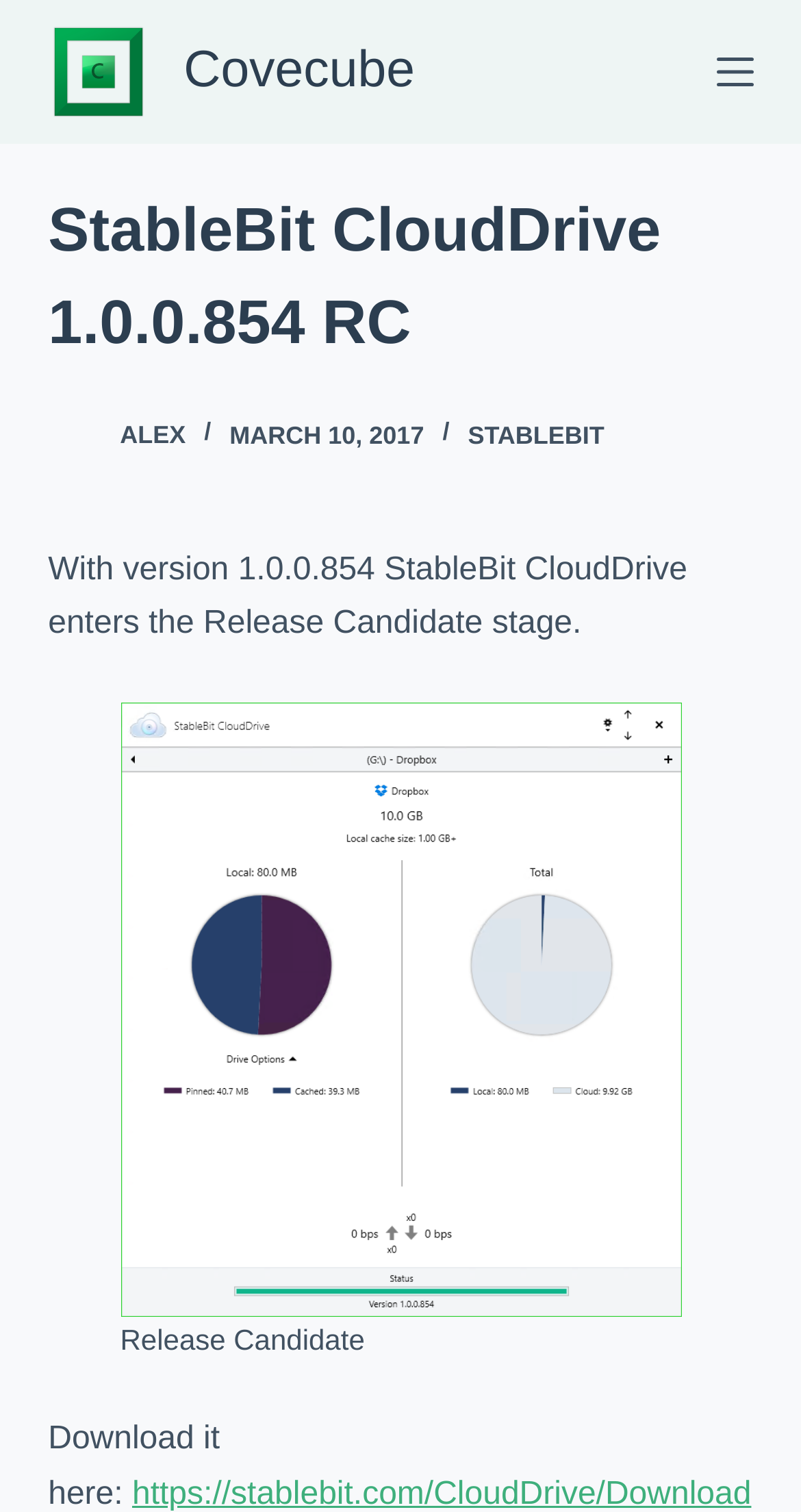Identify the bounding box coordinates for the element that needs to be clicked to fulfill this instruction: "Download the Release Candidate version". Provide the coordinates in the format of four float numbers between 0 and 1: [left, top, right, bottom].

[0.165, 0.977, 0.938, 1.0]